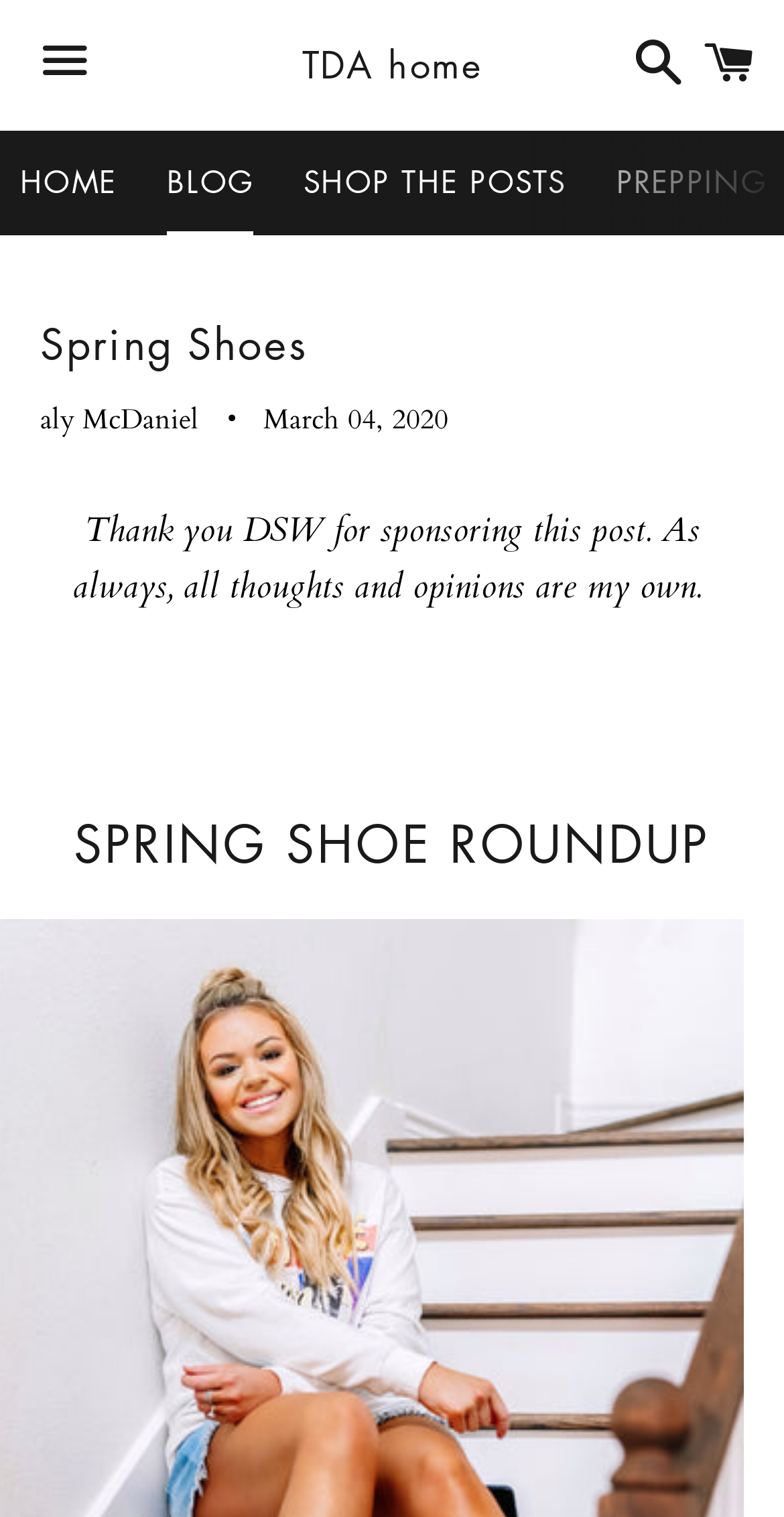What is the date of the post?
Answer the question in a detailed and comprehensive manner.

The date of the post can be found in the header section of the webpage, where it is written as 'March 04, 2020' in a time element.